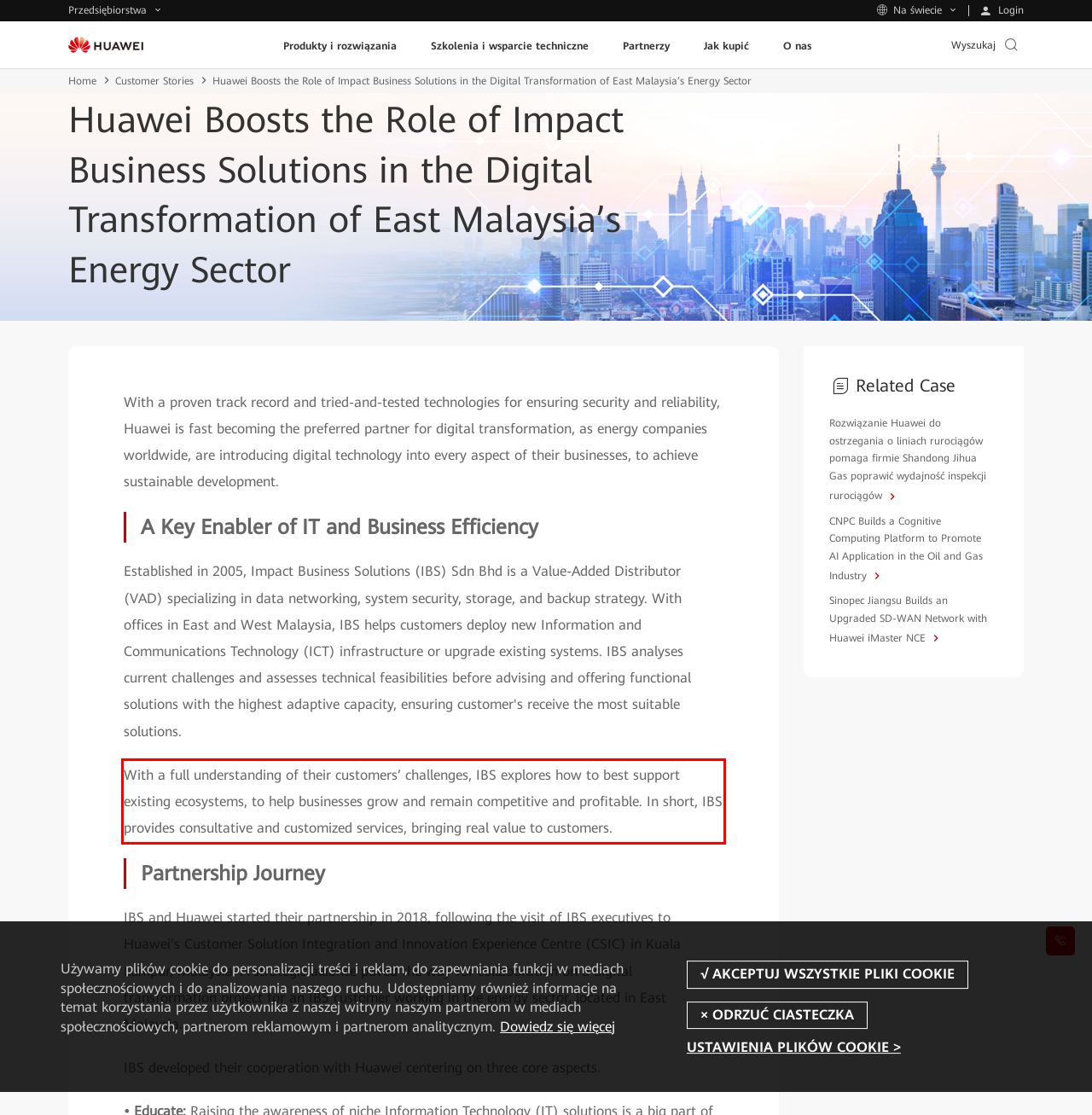Please identify and extract the text from the UI element that is surrounded by a red bounding box in the provided webpage screenshot.

With a full understanding of their customers’ challenges, IBS explores how to best support existing ecosystems, to help businesses grow and remain competitive and profitable. In short, IBS provides consultative and customized services, bringing real value to customers.